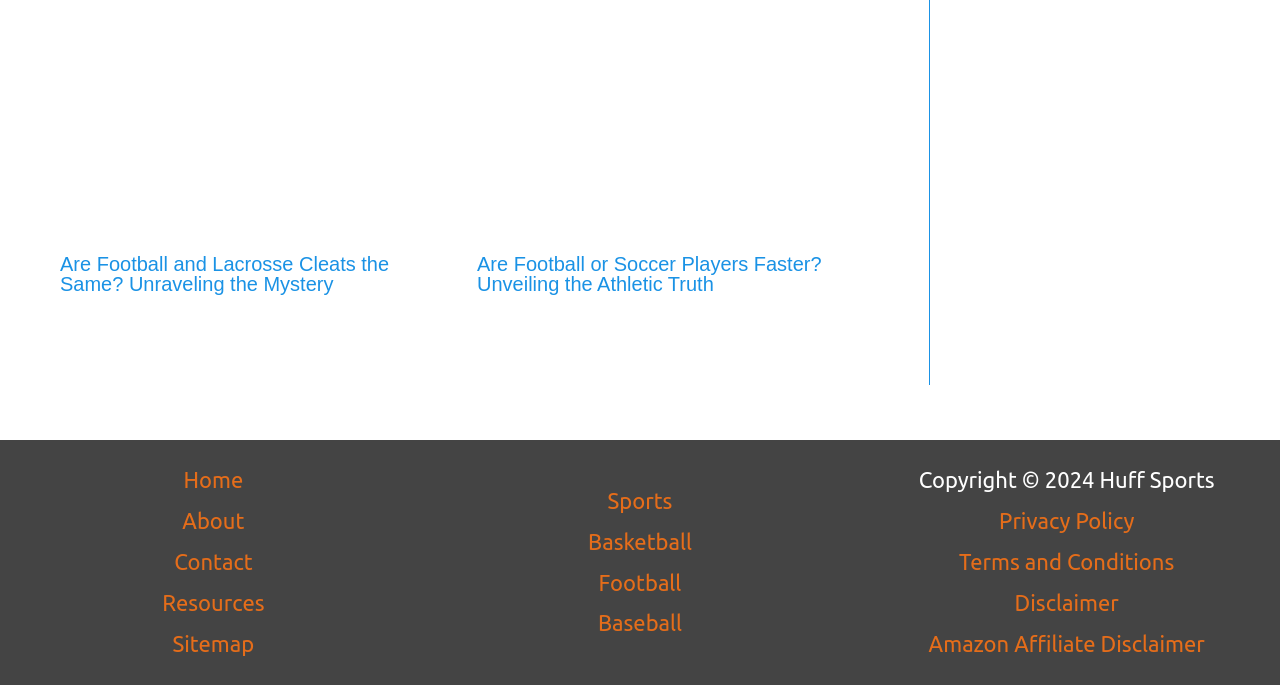Could you indicate the bounding box coordinates of the region to click in order to complete this instruction: "Read more about Are Football and Lacrosse Cleats the Same?".

[0.047, 0.167, 0.353, 0.204]